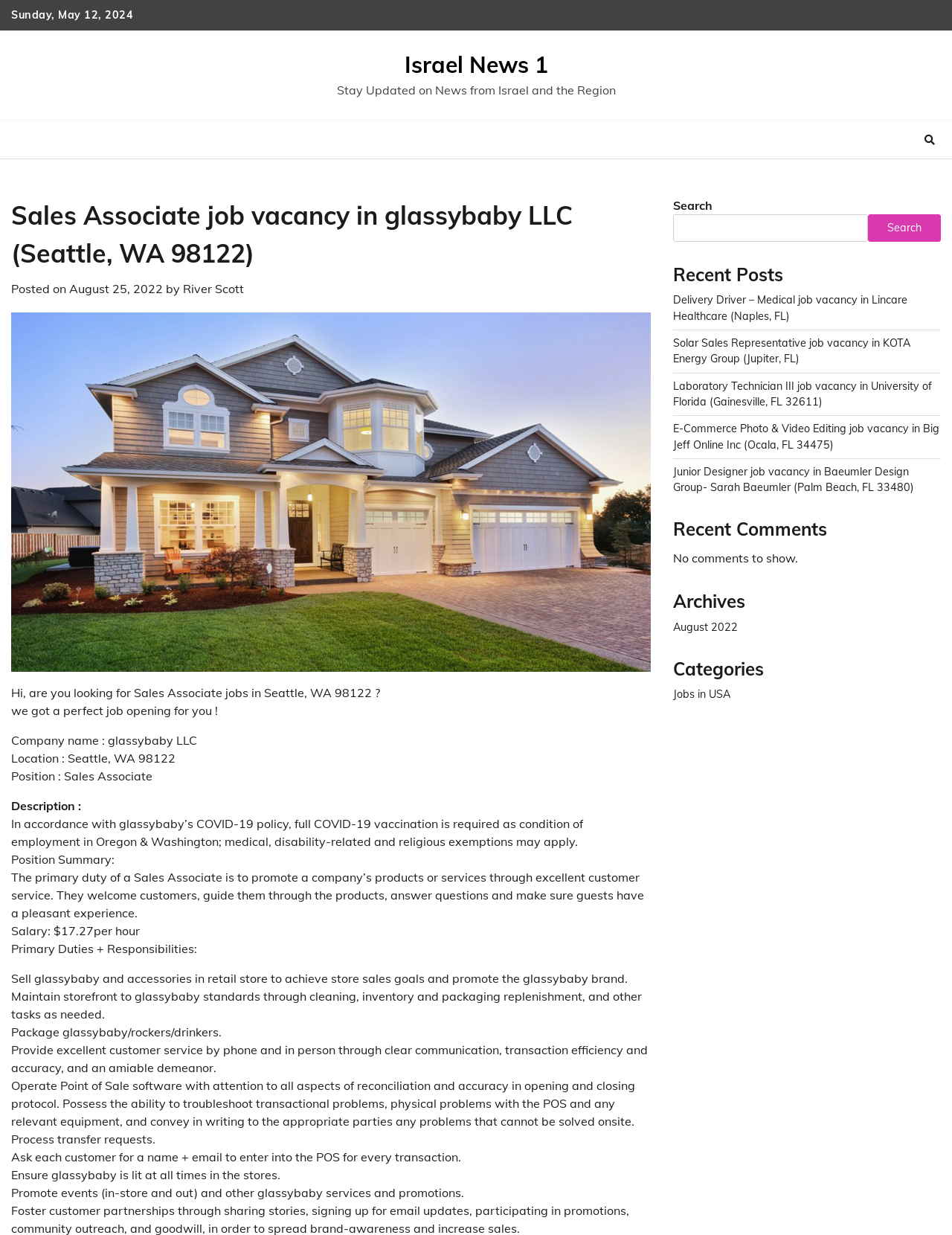Please indicate the bounding box coordinates for the clickable area to complete the following task: "Click on the 'Favorite' button". The coordinates should be specified as four float numbers between 0 and 1, i.e., [left, top, right, bottom].

None